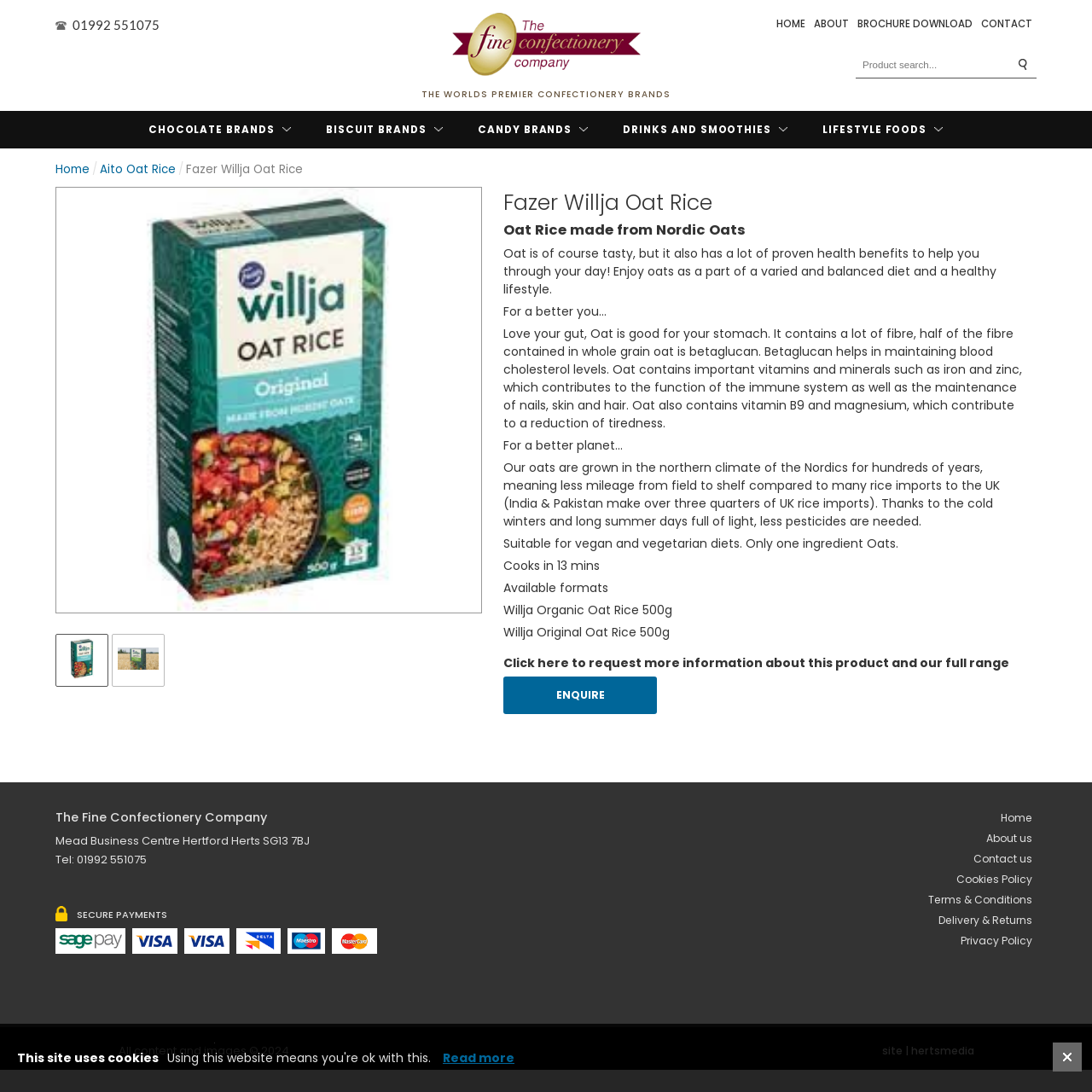Find and indicate the bounding box coordinates of the region you should select to follow the given instruction: "Contact the company".

[0.895, 0.014, 0.949, 0.03]